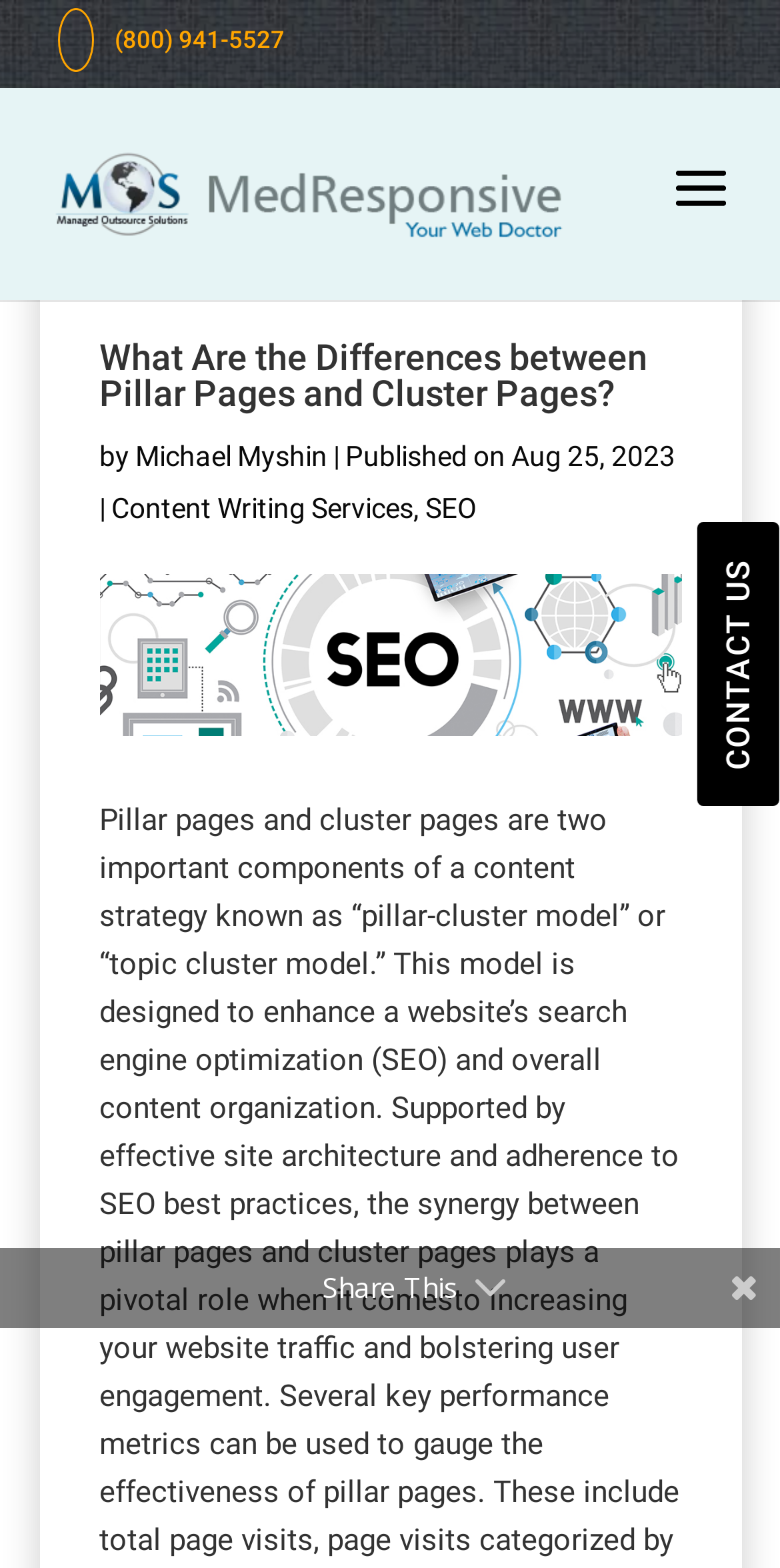What is the topic of the article?
Give a one-word or short phrase answer based on the image.

Pillar Pages and Cluster Pages